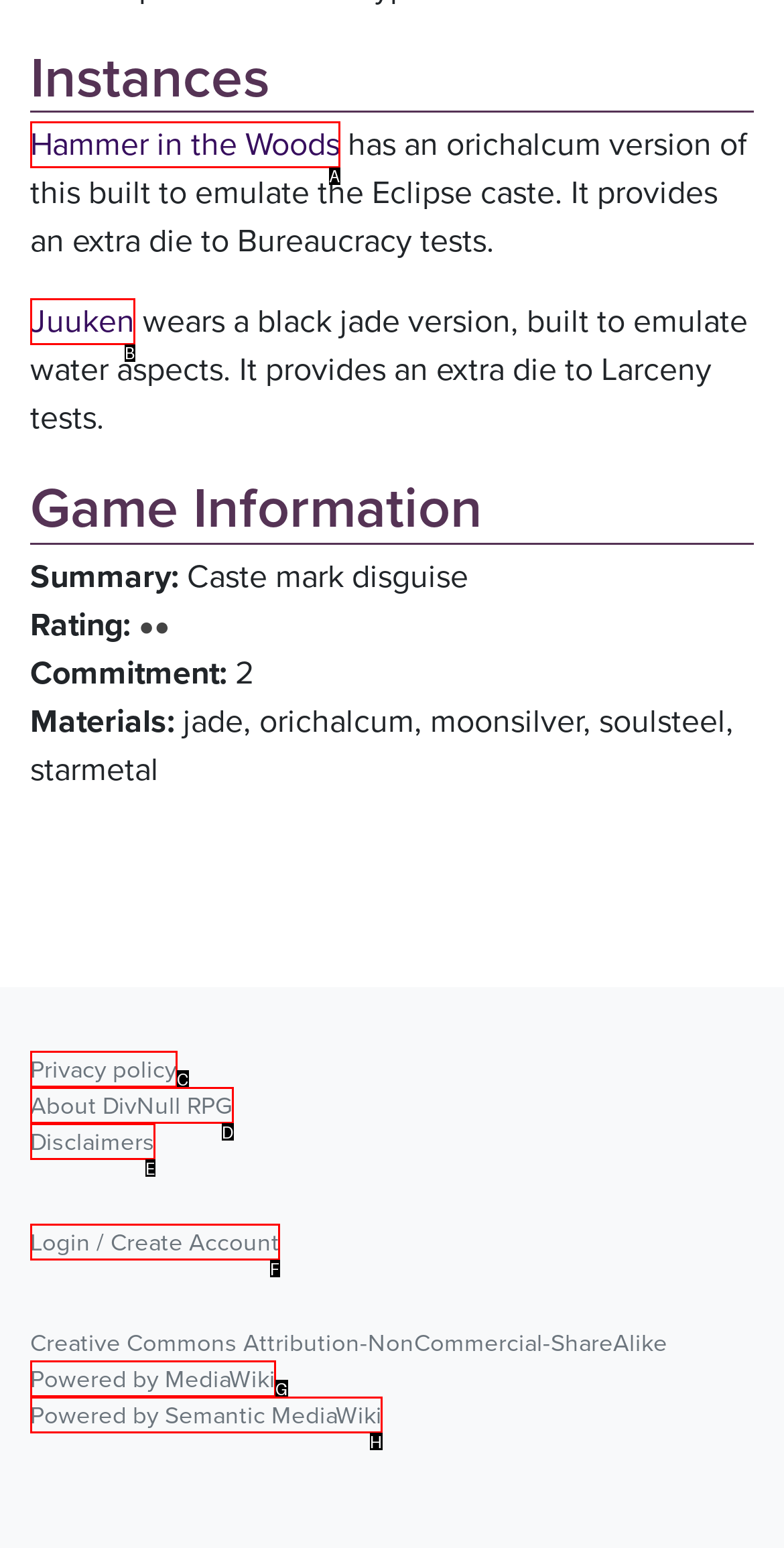Find the option that matches this description: Disclaimers
Provide the matching option's letter directly.

E